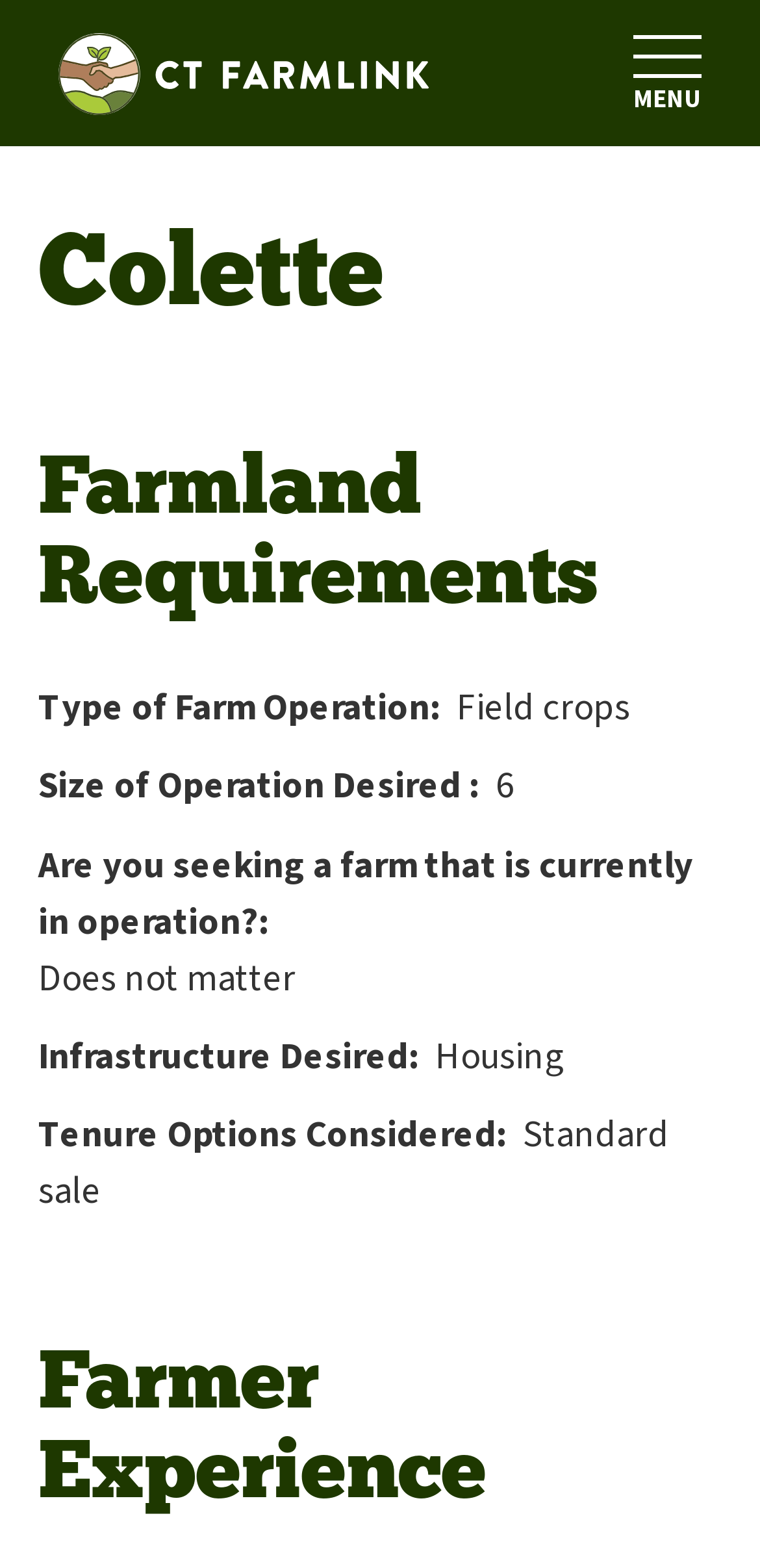Answer the question below in one word or phrase:
What is the next section after 'Farmland Requirements'?

Farmer Experience